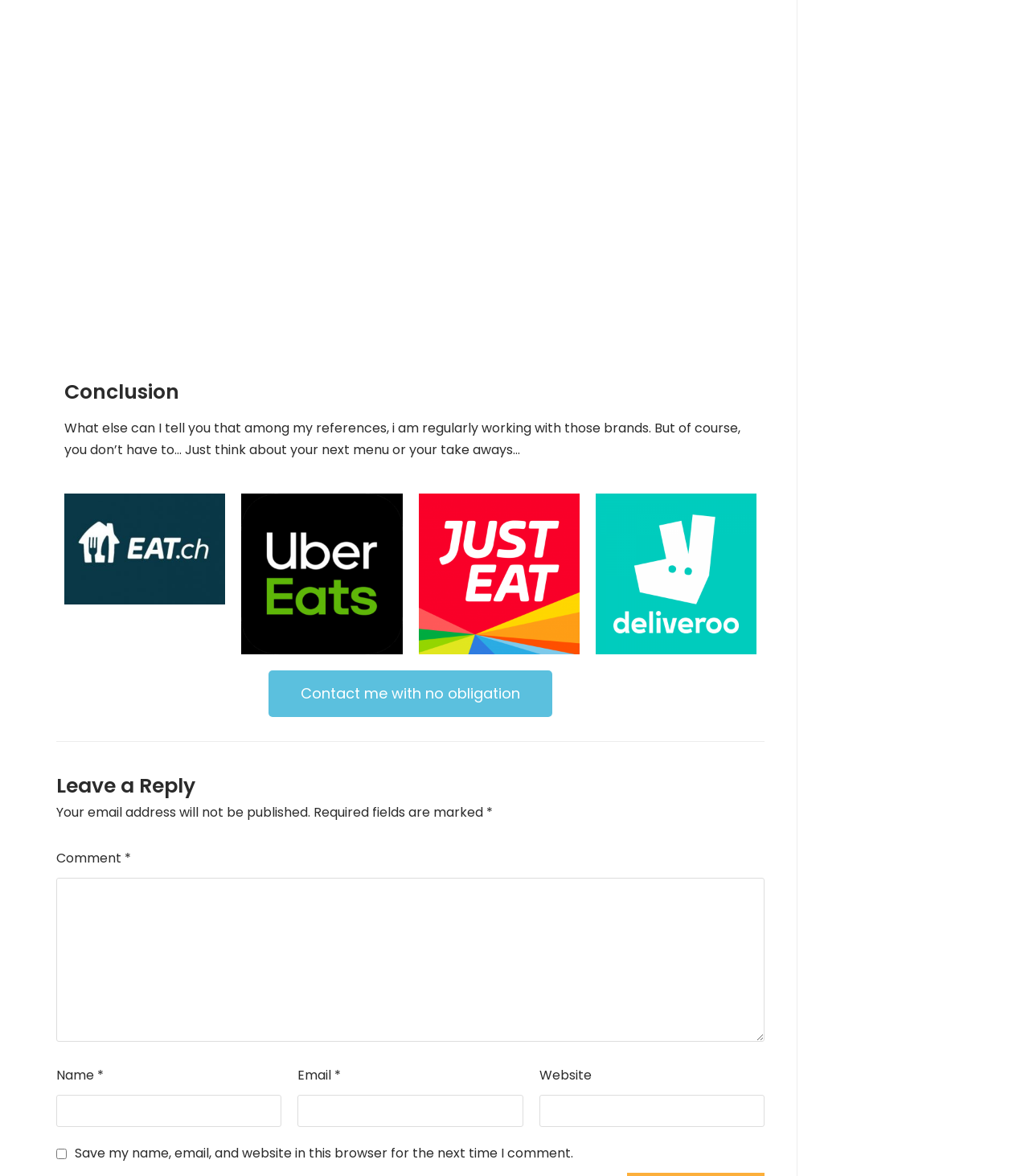Find the bounding box coordinates of the element I should click to carry out the following instruction: "Enter a comment".

[0.055, 0.746, 0.743, 0.886]